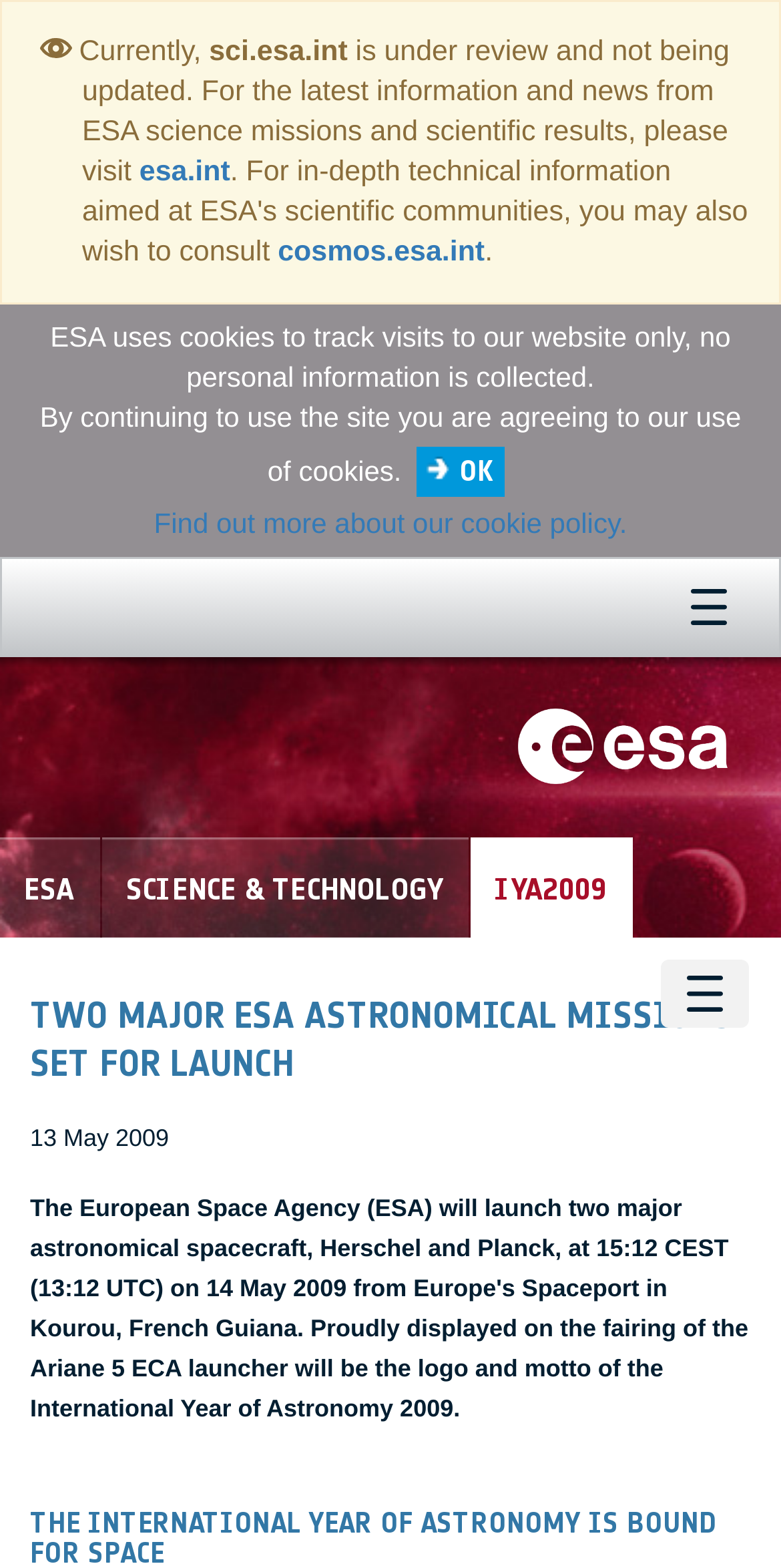Please examine the image and provide a detailed answer to the question: What is the current status of sci.esa.int?

The status of sci.esa.int can be determined by reading the StaticText element with the text 'sci.esa.int is under review and not being updated.' which indicates that the website is currently under review and not being updated.